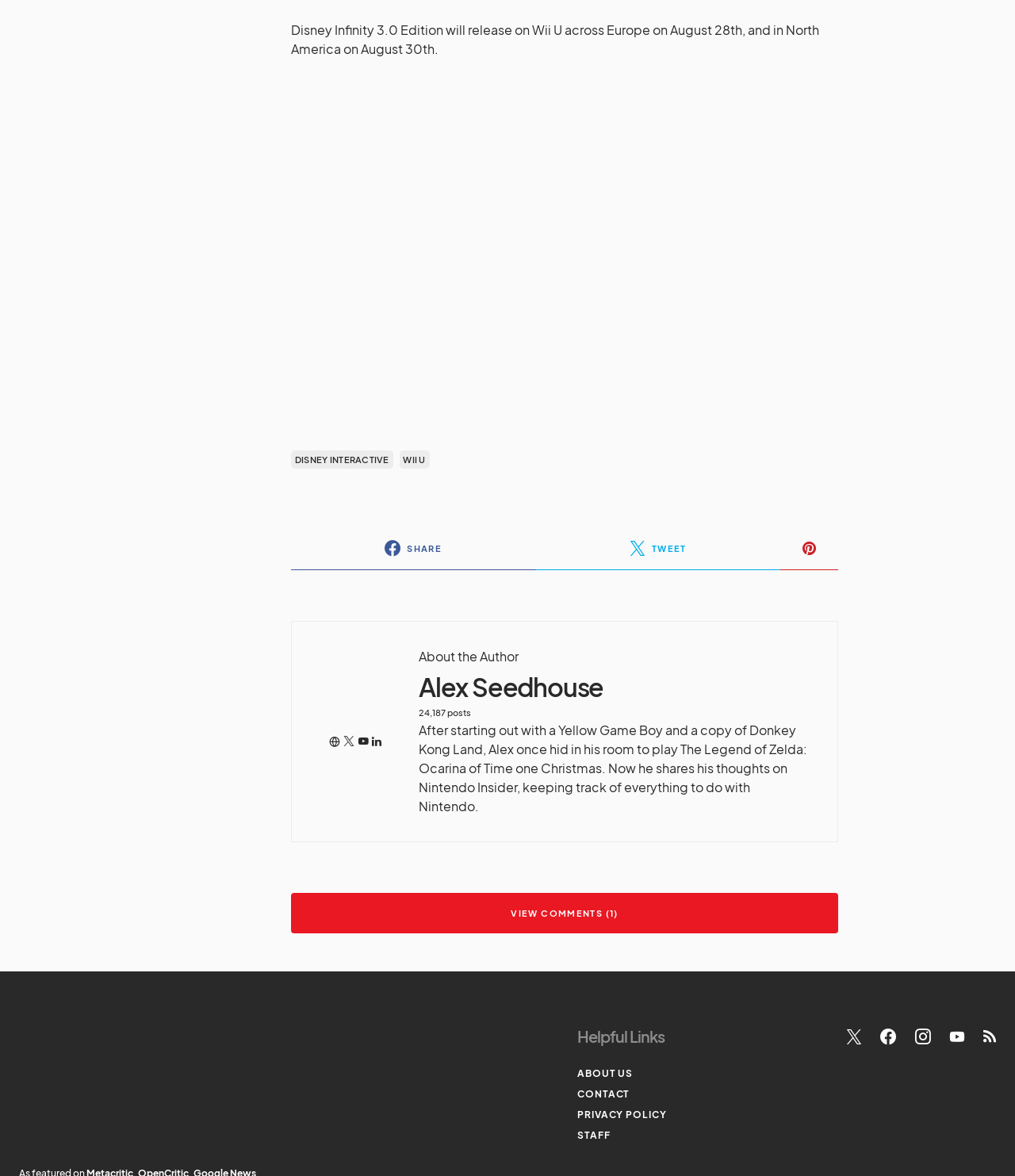What is the release date of Disney Infinity 3.0 Edition in Europe?
We need a detailed and meticulous answer to the question.

The release date of Disney Infinity 3.0 Edition in Europe can be found in the StaticText element with the text 'Disney Infinity 3.0 Edition will release on Wii U across Europe on August 28th, and in North America on August 30th.'